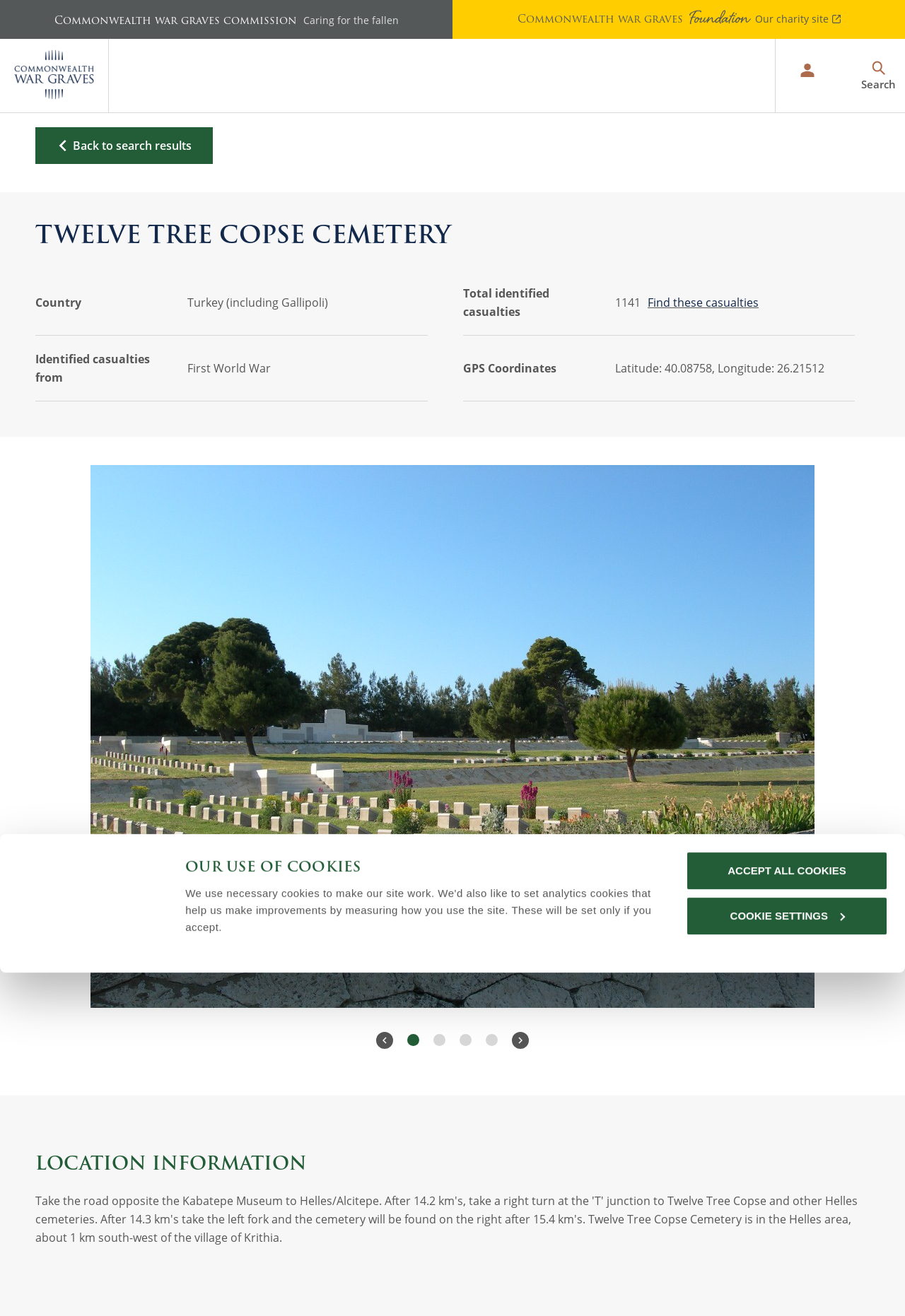Please identify the bounding box coordinates of the element's region that I should click in order to complete the following instruction: "Click the 'FIND RECORDS' menu item". The bounding box coordinates consist of four float numbers between 0 and 1, i.e., [left, top, right, bottom].

[0.132, 0.03, 0.233, 0.085]